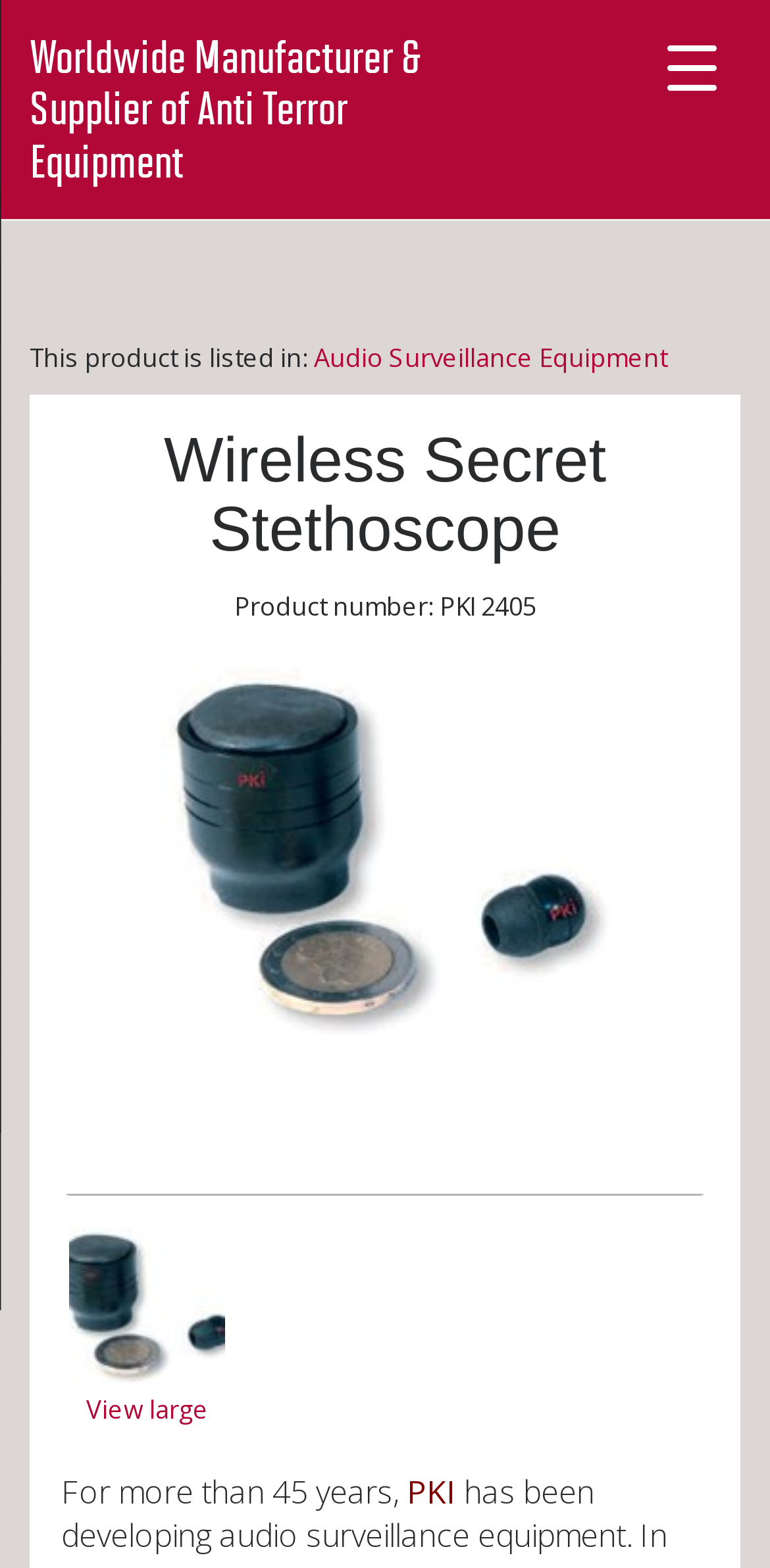Identify the bounding box coordinates for the UI element described as follows: View large. Use the format (top-left x, top-left y, bottom-right x, bottom-right y) and ensure all values are floating point numbers between 0 and 1.

[0.112, 0.887, 0.271, 0.91]